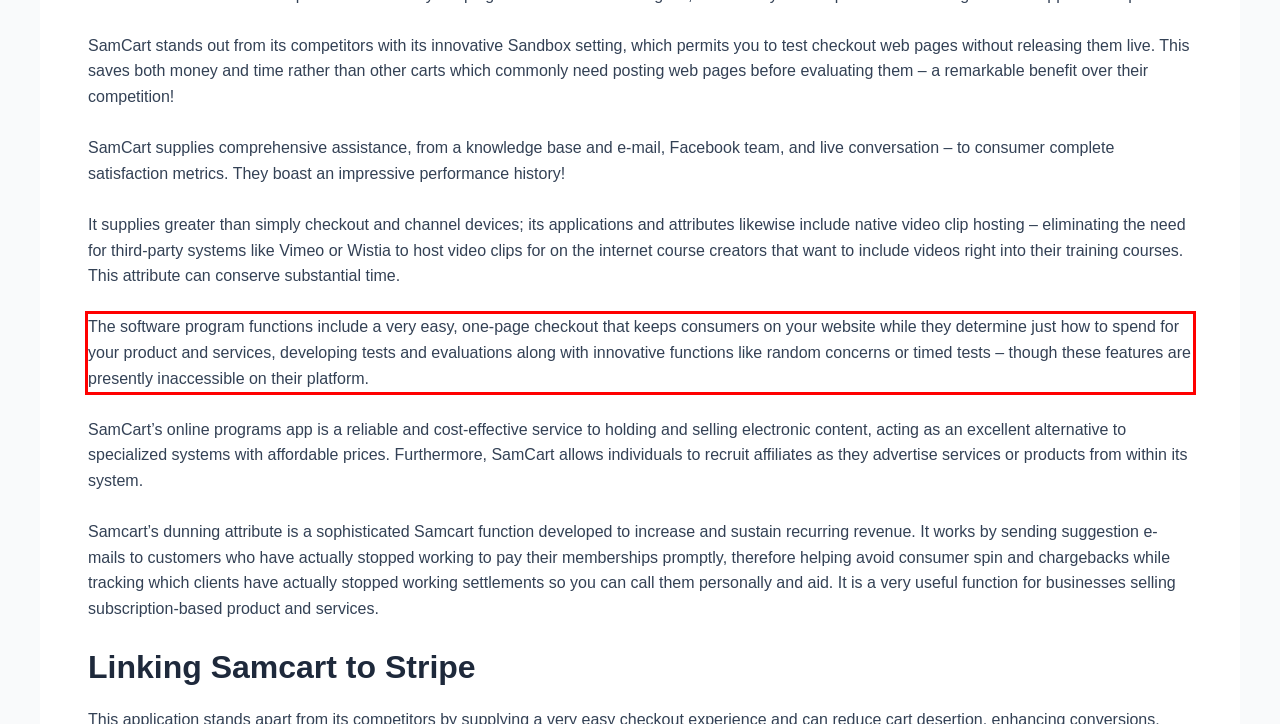View the screenshot of the webpage and identify the UI element surrounded by a red bounding box. Extract the text contained within this red bounding box.

The software program functions include a very easy, one-page checkout that keeps consumers on your website while they determine just how to spend for your product and services, developing tests and evaluations along with innovative functions like random concerns or timed tests – though these features are presently inaccessible on their platform.